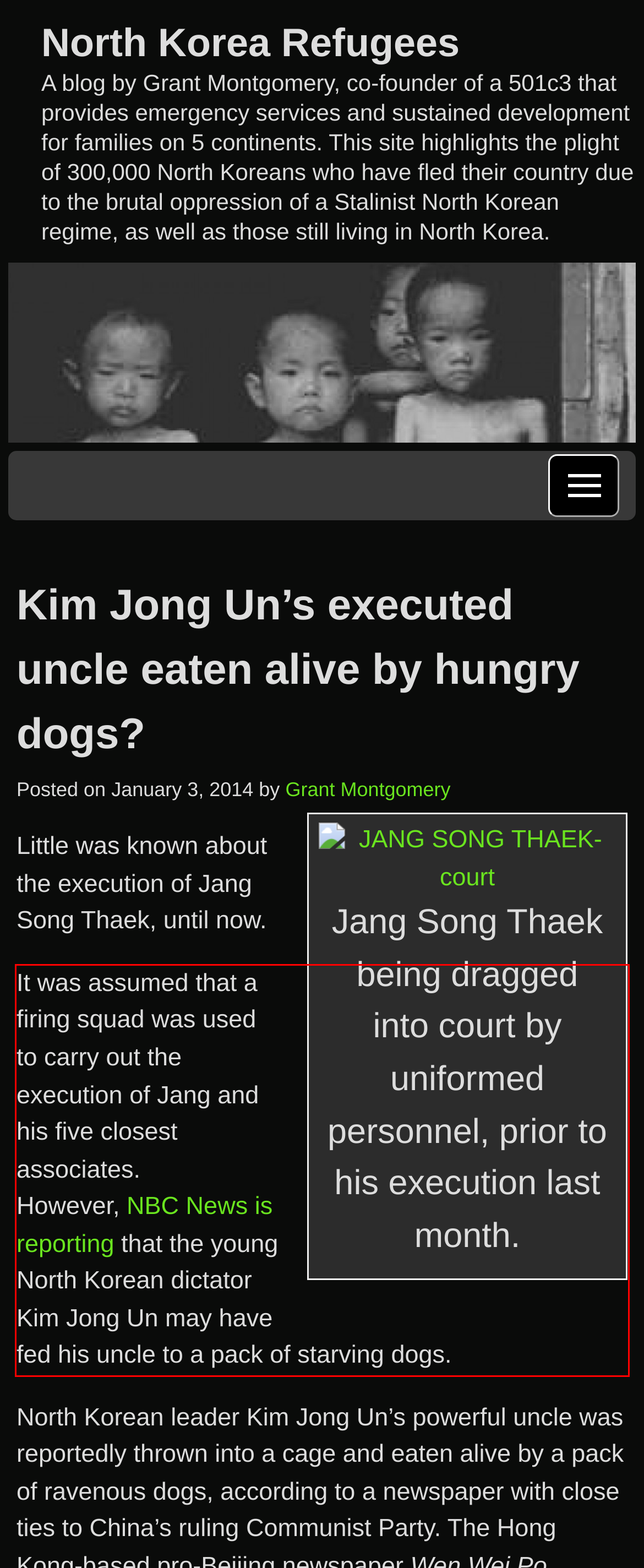You have a screenshot of a webpage with a UI element highlighted by a red bounding box. Use OCR to obtain the text within this highlighted area.

It was assumed that a firing squad was used to carry out the execution of Jang and his five closest associates. However, NBC News is reporting that the young North Korean dictator Kim Jong Un may have fed his uncle to a pack of starving dogs.